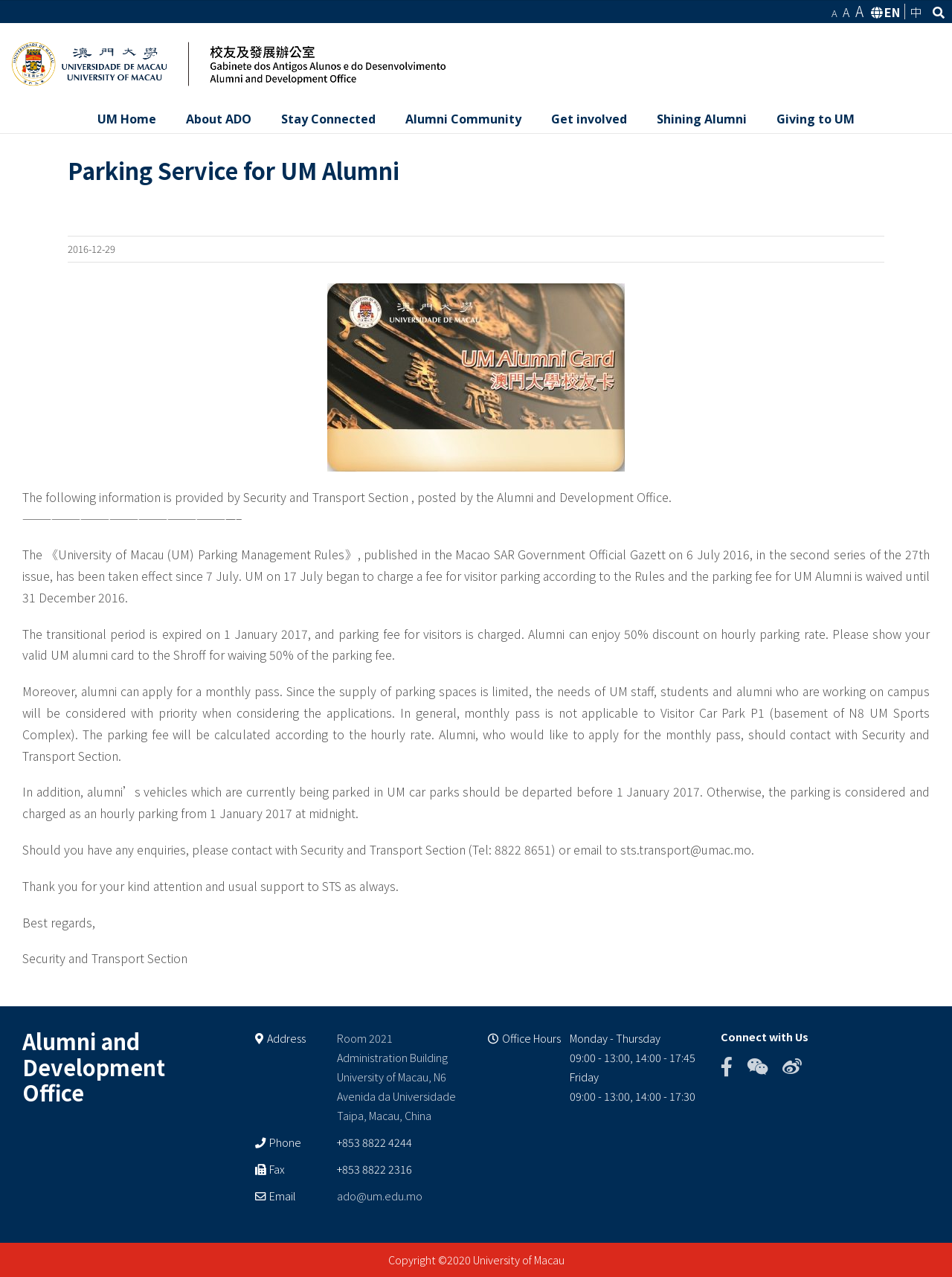Please determine the bounding box coordinates of the section I need to click to accomplish this instruction: "Visit the 'UM Home' page".

[0.087, 0.083, 0.18, 0.104]